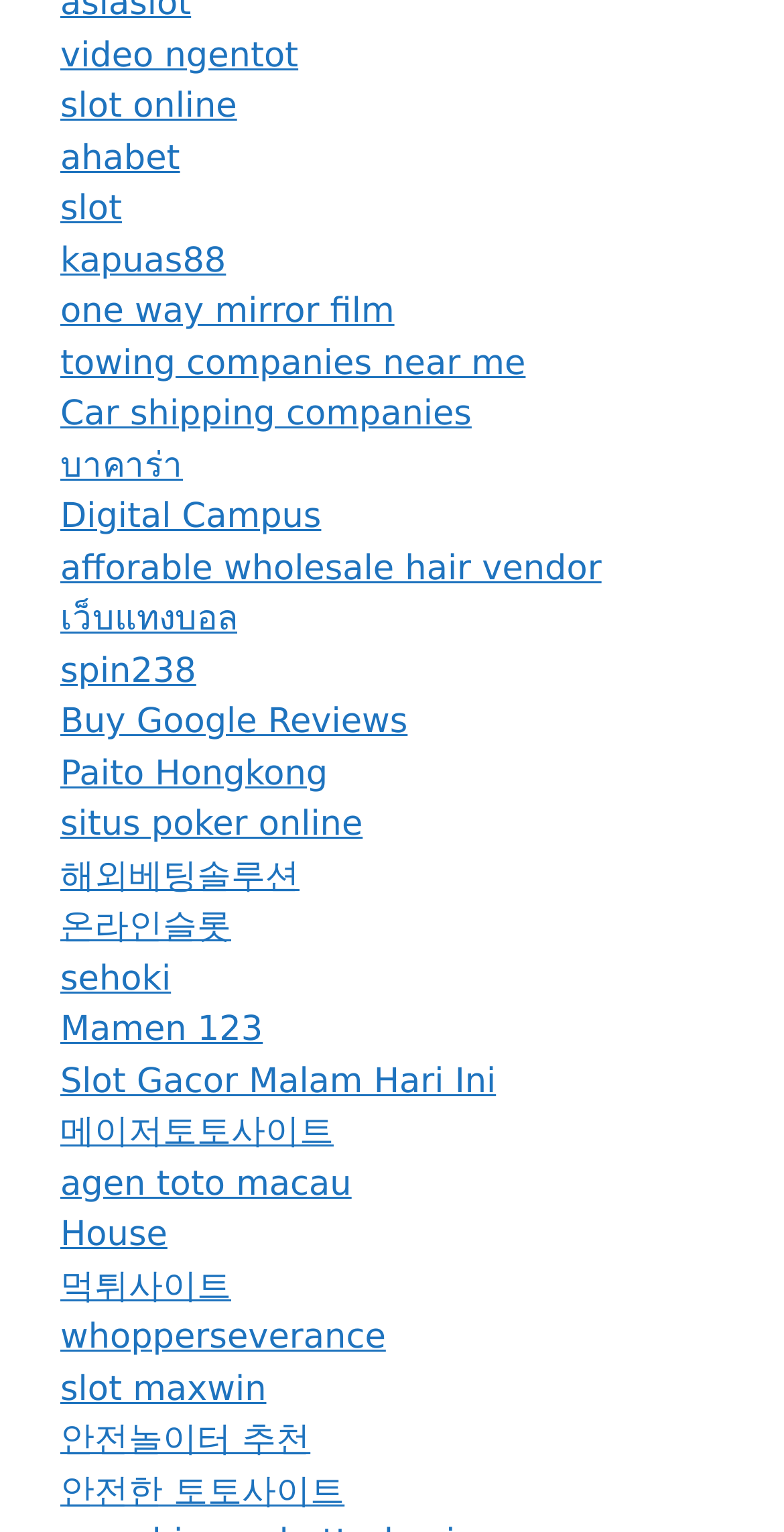Please identify the bounding box coordinates of the region to click in order to complete the given instruction: "Check out the 'Car shipping companies' link". The coordinates should be four float numbers between 0 and 1, i.e., [left, top, right, bottom].

[0.077, 0.257, 0.602, 0.284]